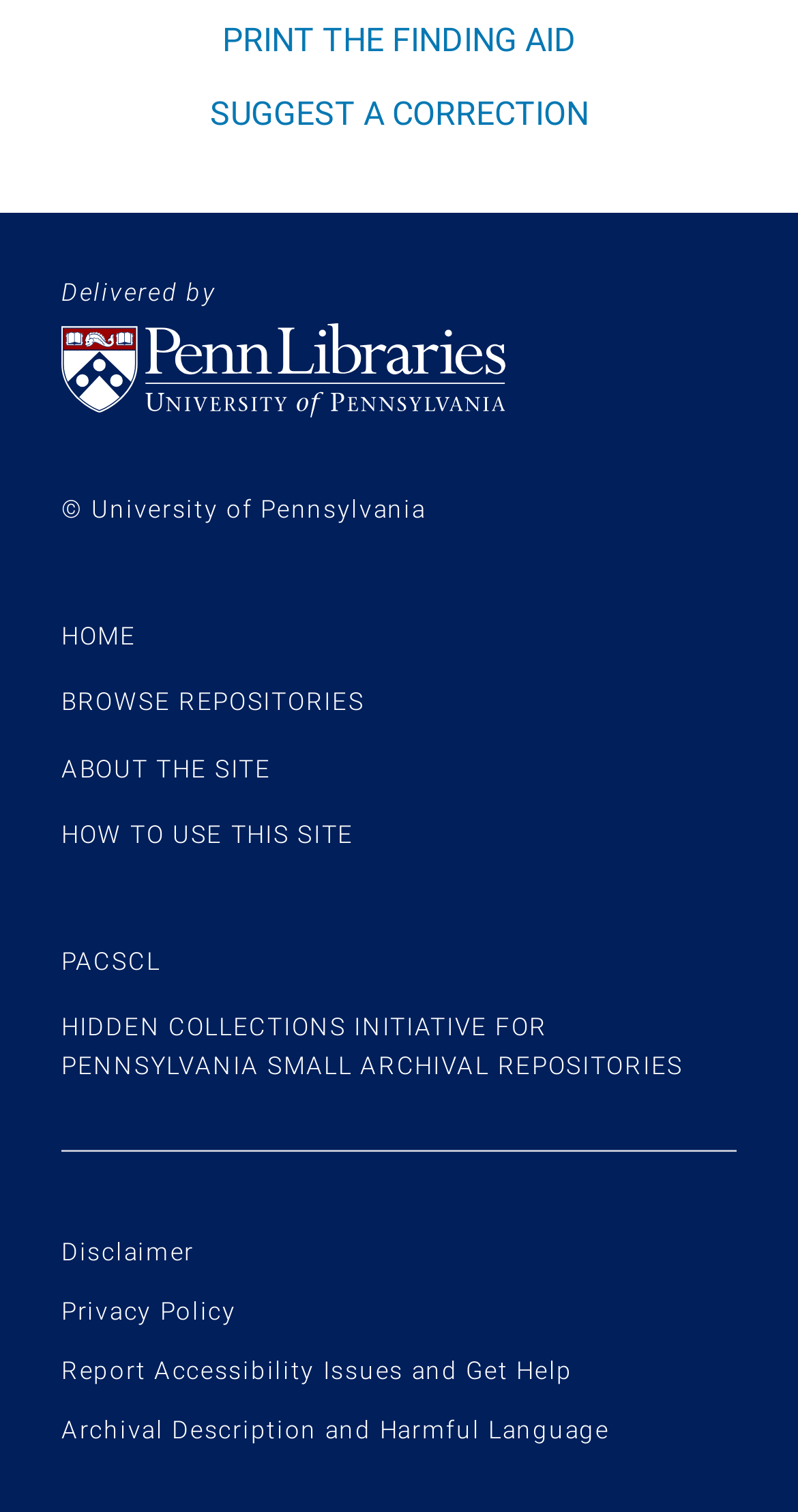Please provide the bounding box coordinates for the element that needs to be clicked to perform the instruction: "suggest a correction". The coordinates must consist of four float numbers between 0 and 1, formatted as [left, top, right, bottom].

[0.263, 0.062, 0.737, 0.088]